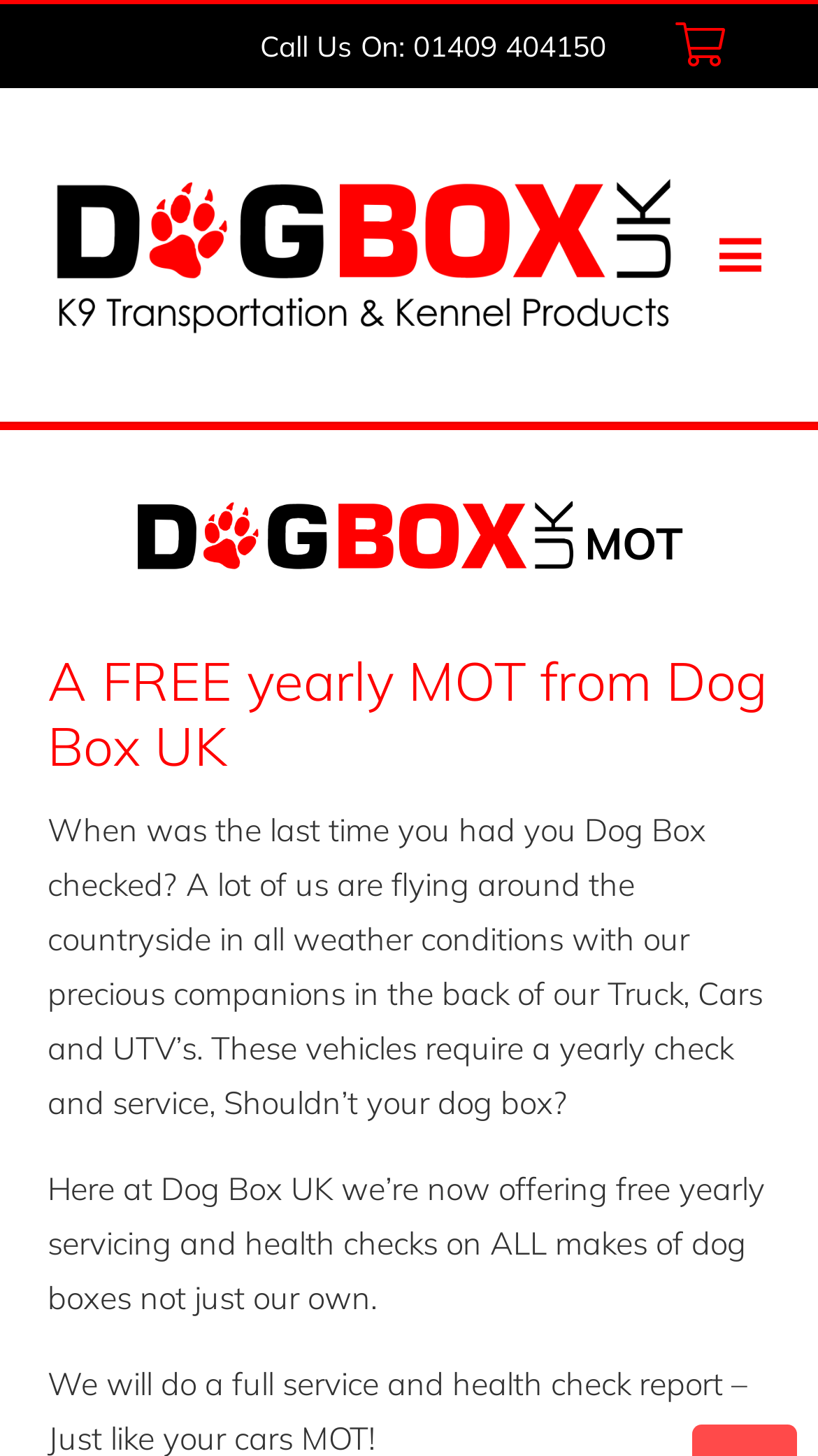What is the purpose of the dog boxes?
Answer the question with detailed information derived from the image.

The purpose of the dog boxes is to keep dogs safe and comfortable during transit, as stated in the heading 'Dog Box UK offers quality and affordable K9 Transportation solutions made in Holsworthy, Devon. Designed to keep your dogs safe and comfortable during transit MOT' with a bounding box of [0.058, 0.344, 0.942, 0.392].